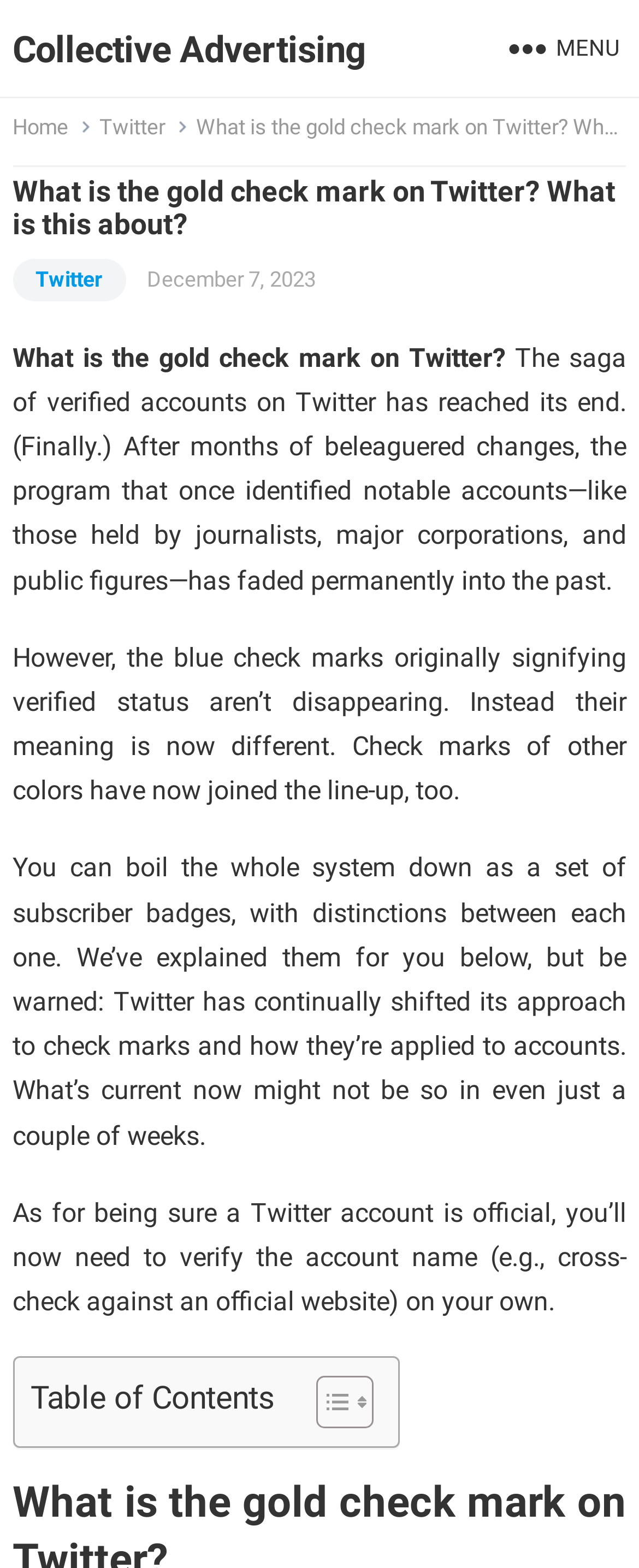Identify and provide the bounding box coordinates of the UI element described: "Menu". The coordinates should be formatted as [left, top, right, bottom], with each number being a float between 0 and 1.

[0.793, 0.008, 0.97, 0.052]